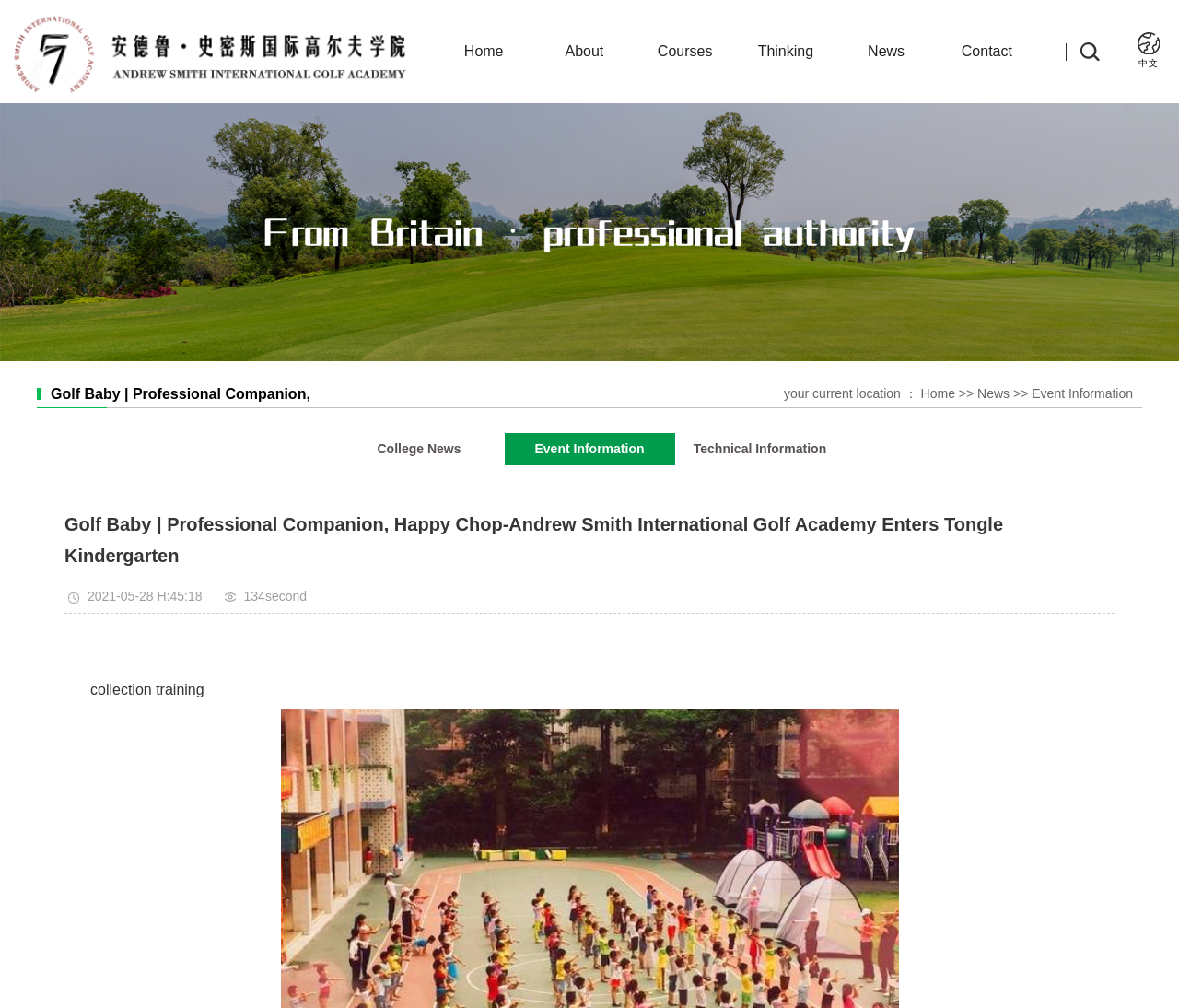Please identify the bounding box coordinates of the element on the webpage that should be clicked to follow this instruction: "View Event Information". The bounding box coordinates should be given as four float numbers between 0 and 1, formatted as [left, top, right, bottom].

[0.875, 0.383, 0.961, 0.398]